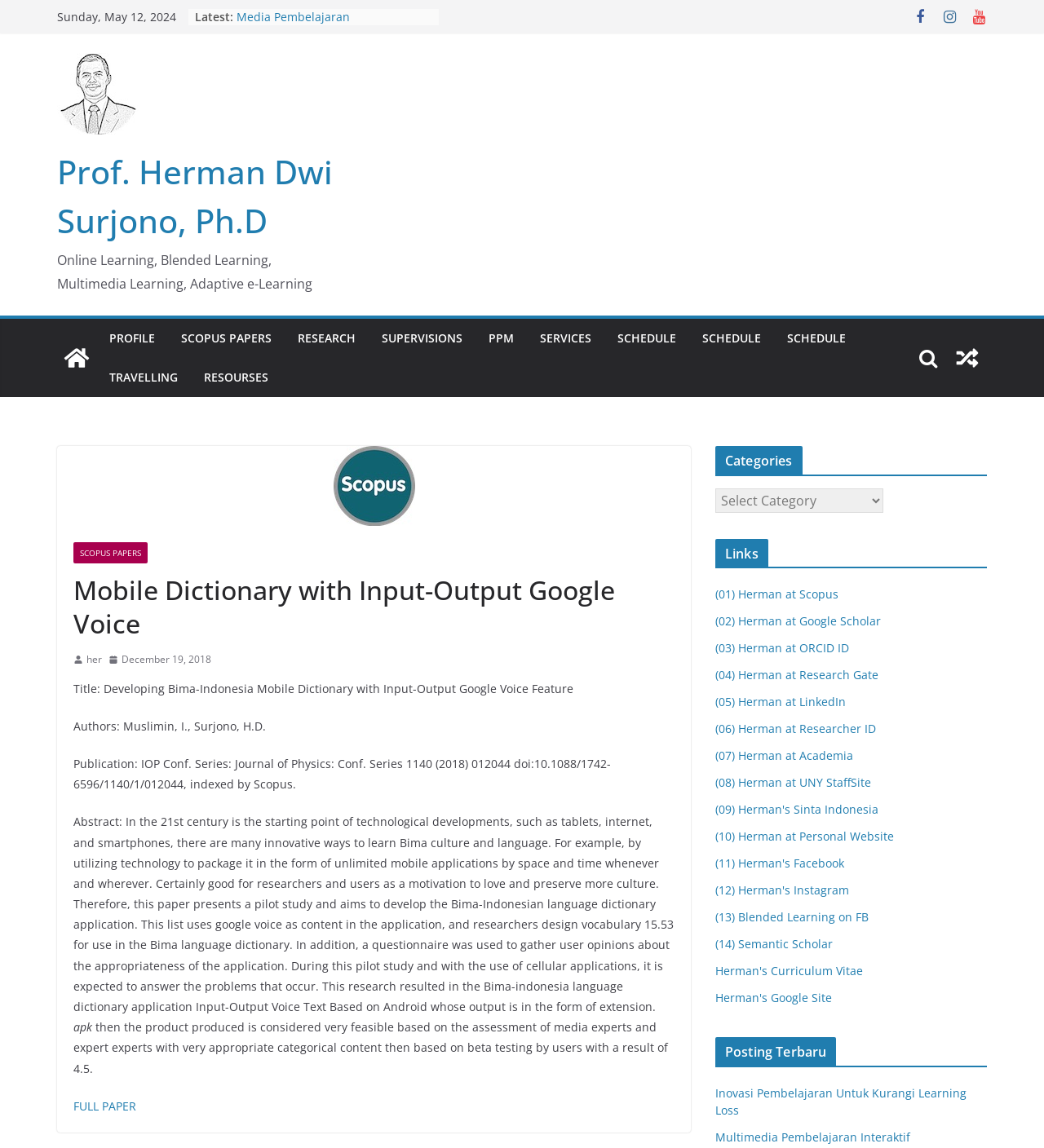Predict the bounding box coordinates for the UI element described as: "title="View a random post"". The coordinates should be four float numbers between 0 and 1, presented as [left, top, right, bottom].

[0.908, 0.295, 0.945, 0.329]